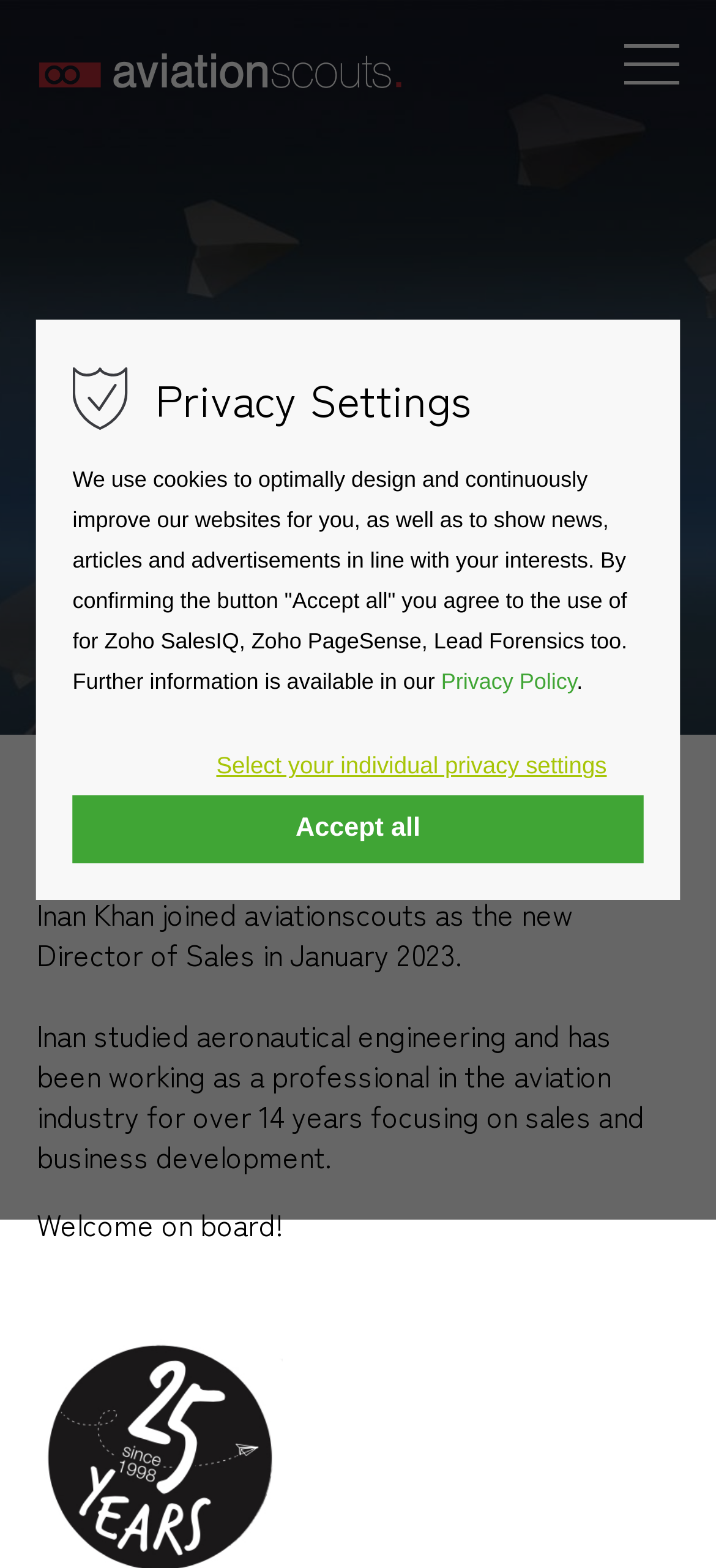Respond to the following question using a concise word or phrase: 
What did Inan Khan study?

Aeronautical engineering